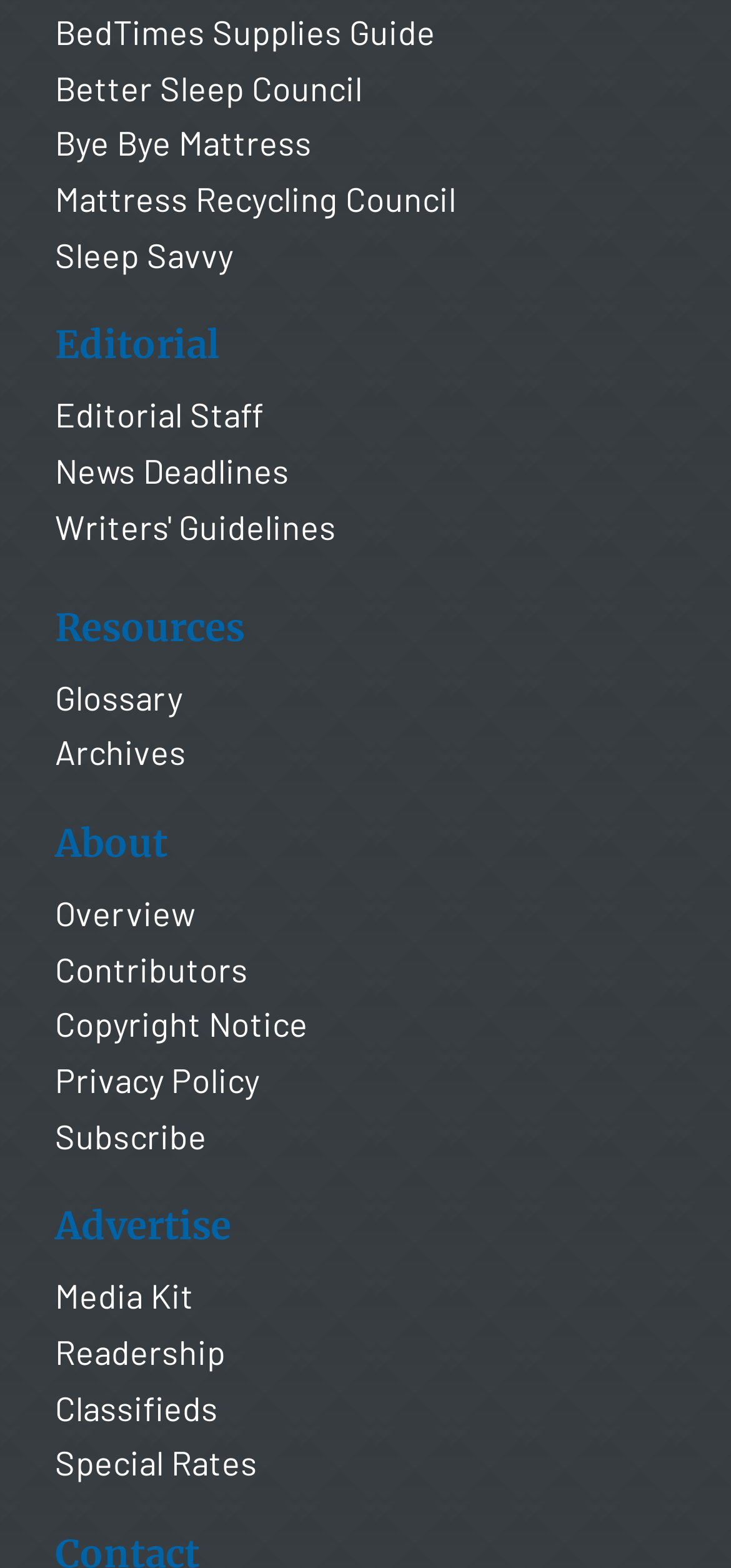Based on the image, give a detailed response to the question: What is the 'Bye Bye Mattress' link related to?

The 'Bye Bye Mattress' link is likely related to mattress recycling, as it is situated near the 'Mattress Recycling Council' link, suggesting a connection between the two and a focus on responsible mattress disposal.